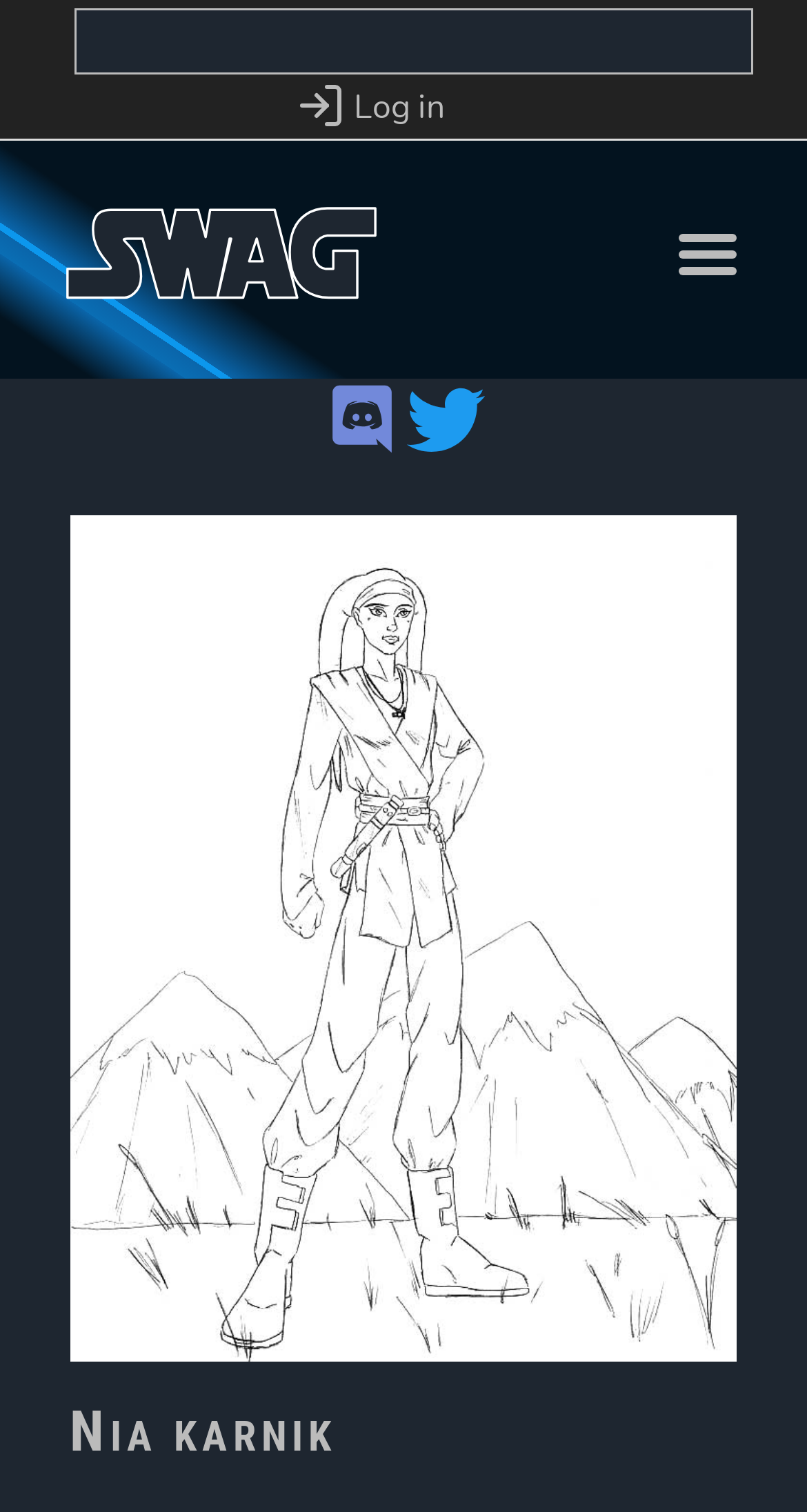Write an elaborate caption that captures the essence of the webpage.

This webpage is about Nia Karnik, an artist from the Star Wars Artists Guild. At the top left corner, there is a link to skip to the main content. Next to it, there is a search bar with a "Search" label and a text input field. 

On the top right side, there is a user account menu with a "Log in" link, accompanied by a small icon. Below the search bar, there are three main navigation links: "Home" on the left, "Menu" on the right, and "Join SWAG on Discord" and "Follow SWAG on Twitter" in the middle. Each of these links has an associated icon.

The main content of the webpage is headed by a title "Nia Karnik", which is located at the bottom of the page. The webpage also features an older piece of artwork done by Nia Karnik for another member of her RPG group in 1999, but the image itself is not described in the accessibility tree.